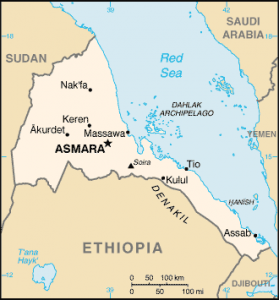Give a one-word or short phrase answer to the question: 
What is the purpose of the map in the discussion?

Geographical reference point